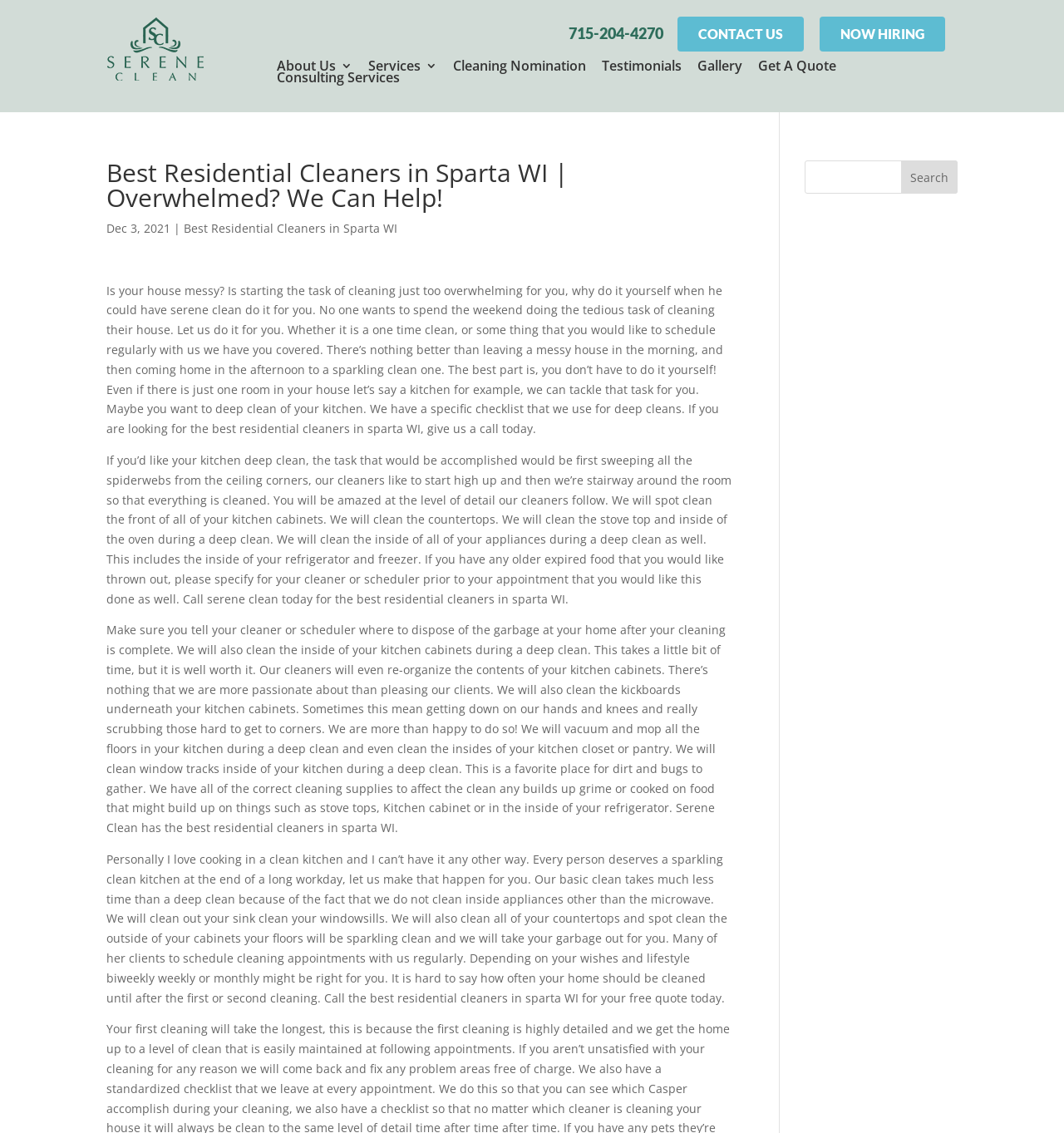Please answer the following question using a single word or phrase: 
How many links are there in the top navigation menu?

7